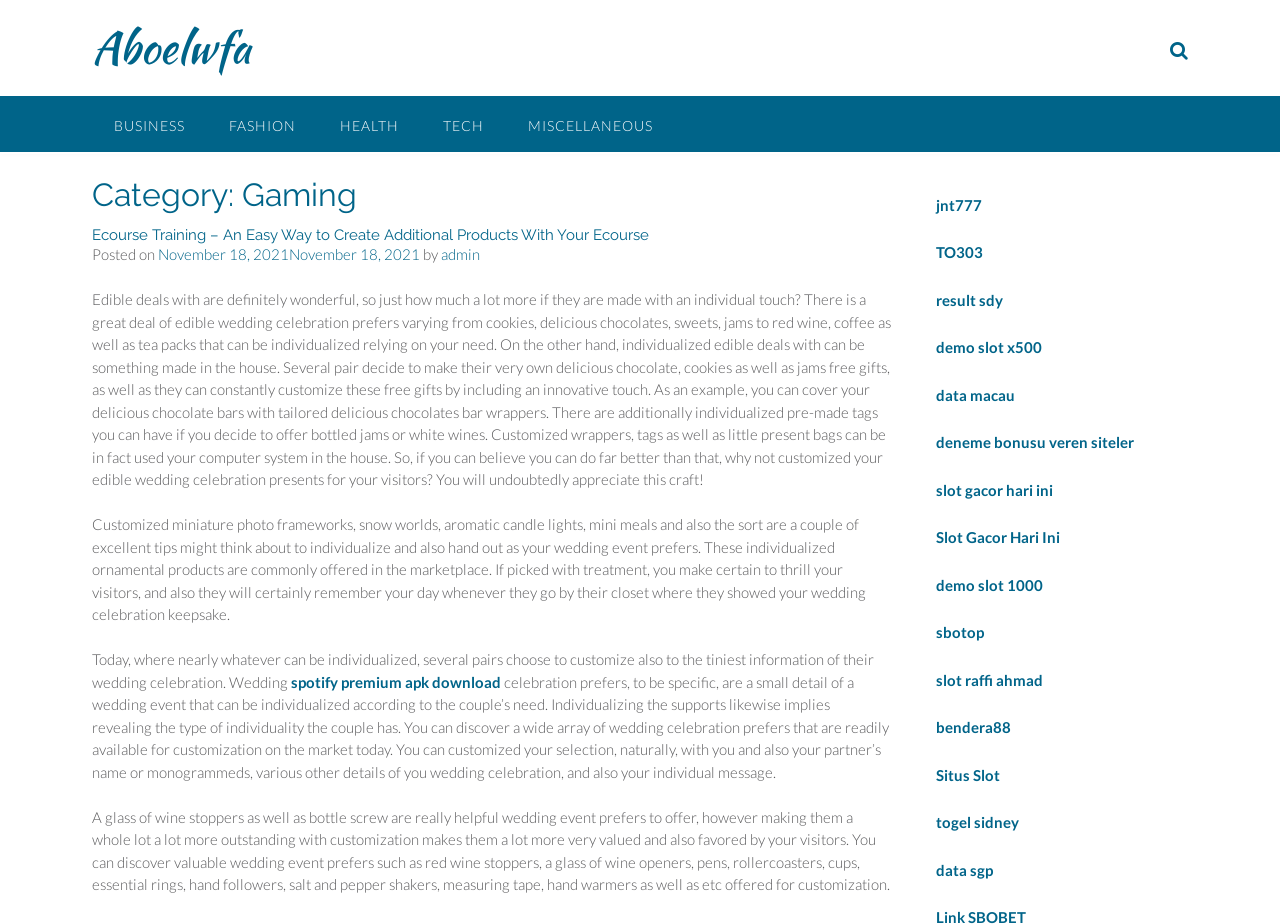Please give a succinct answer using a single word or phrase:
What is the category of the article?

Gaming